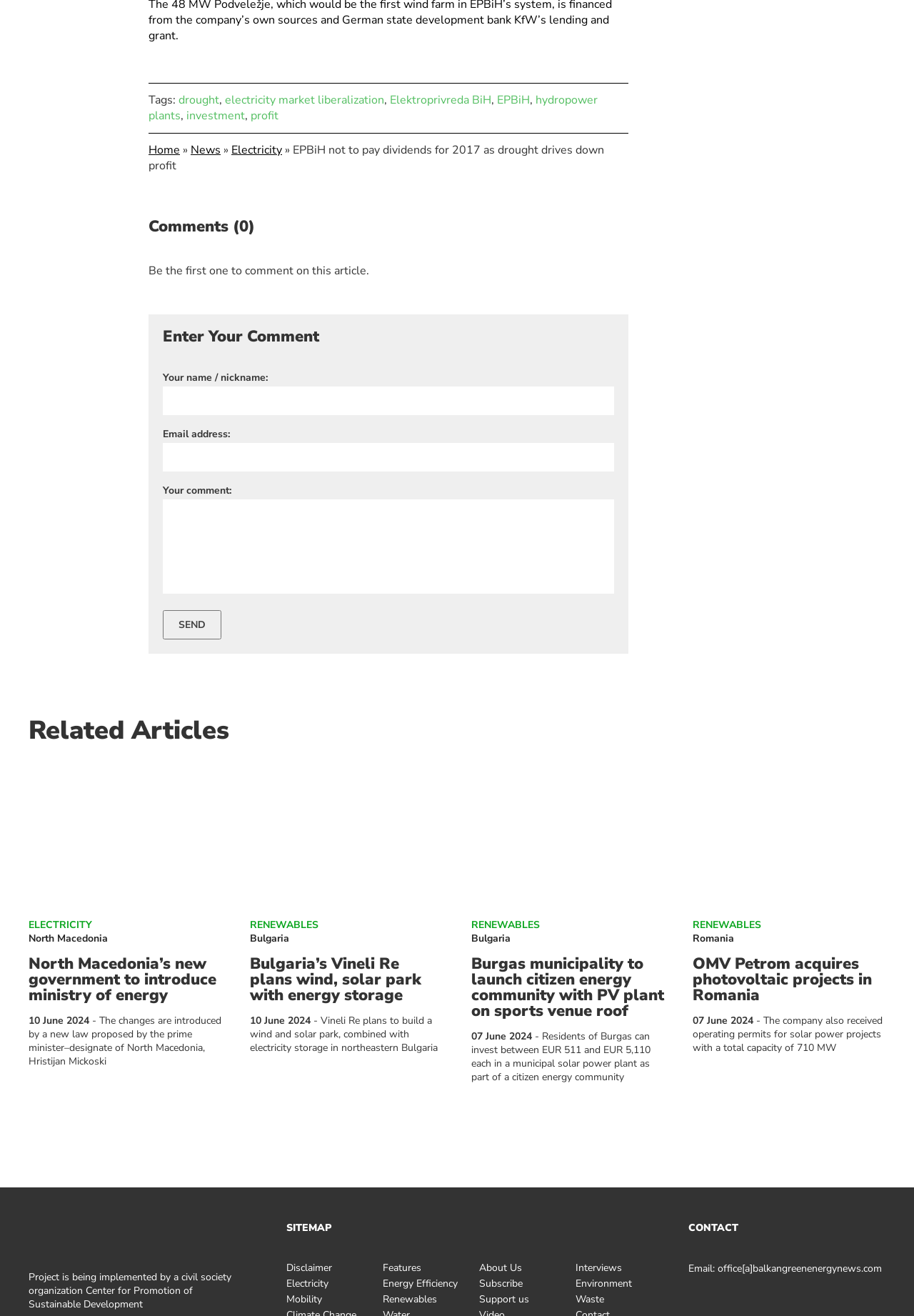Please find the bounding box coordinates of the element that you should click to achieve the following instruction: "Enter your comment". The coordinates should be presented as four float numbers between 0 and 1: [left, top, right, bottom].

[0.178, 0.293, 0.672, 0.315]